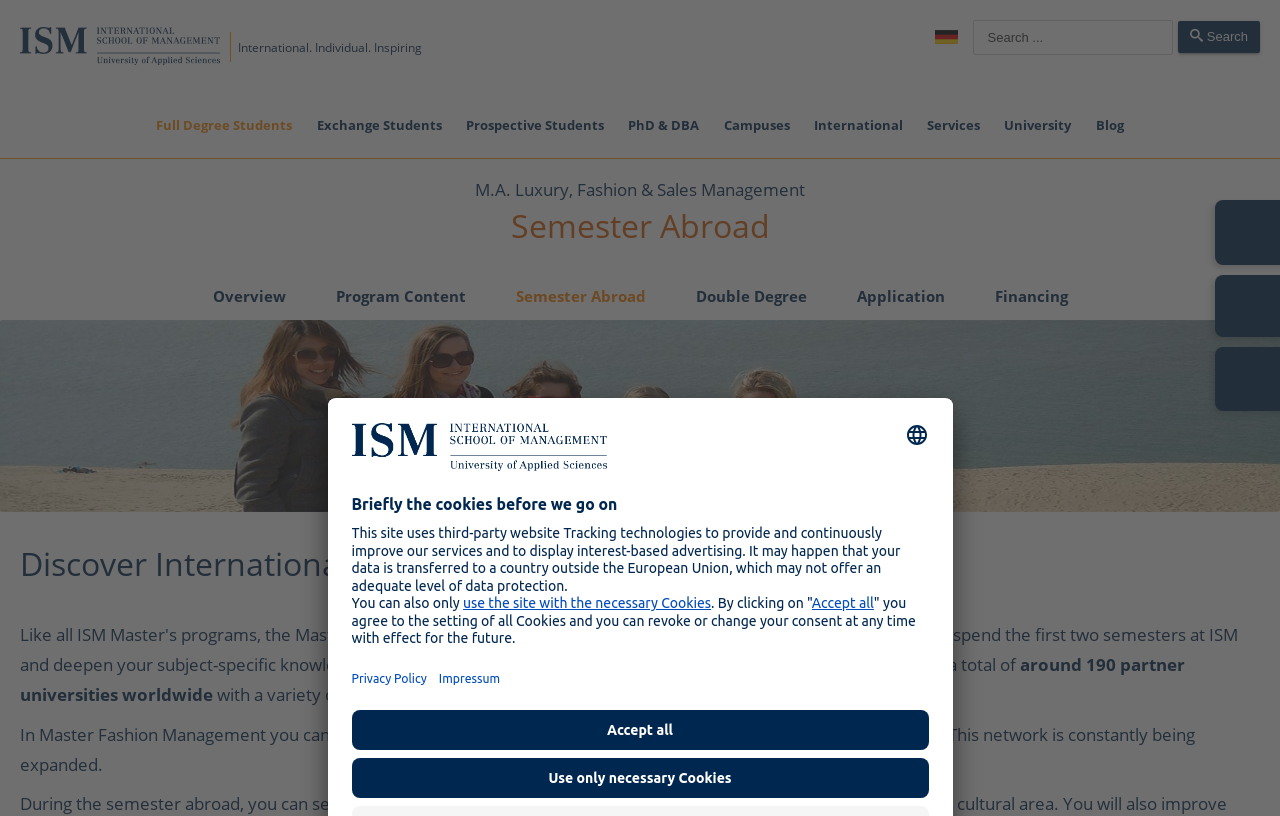Please locate and generate the primary heading on this webpage.

Discover International Fashion Trends